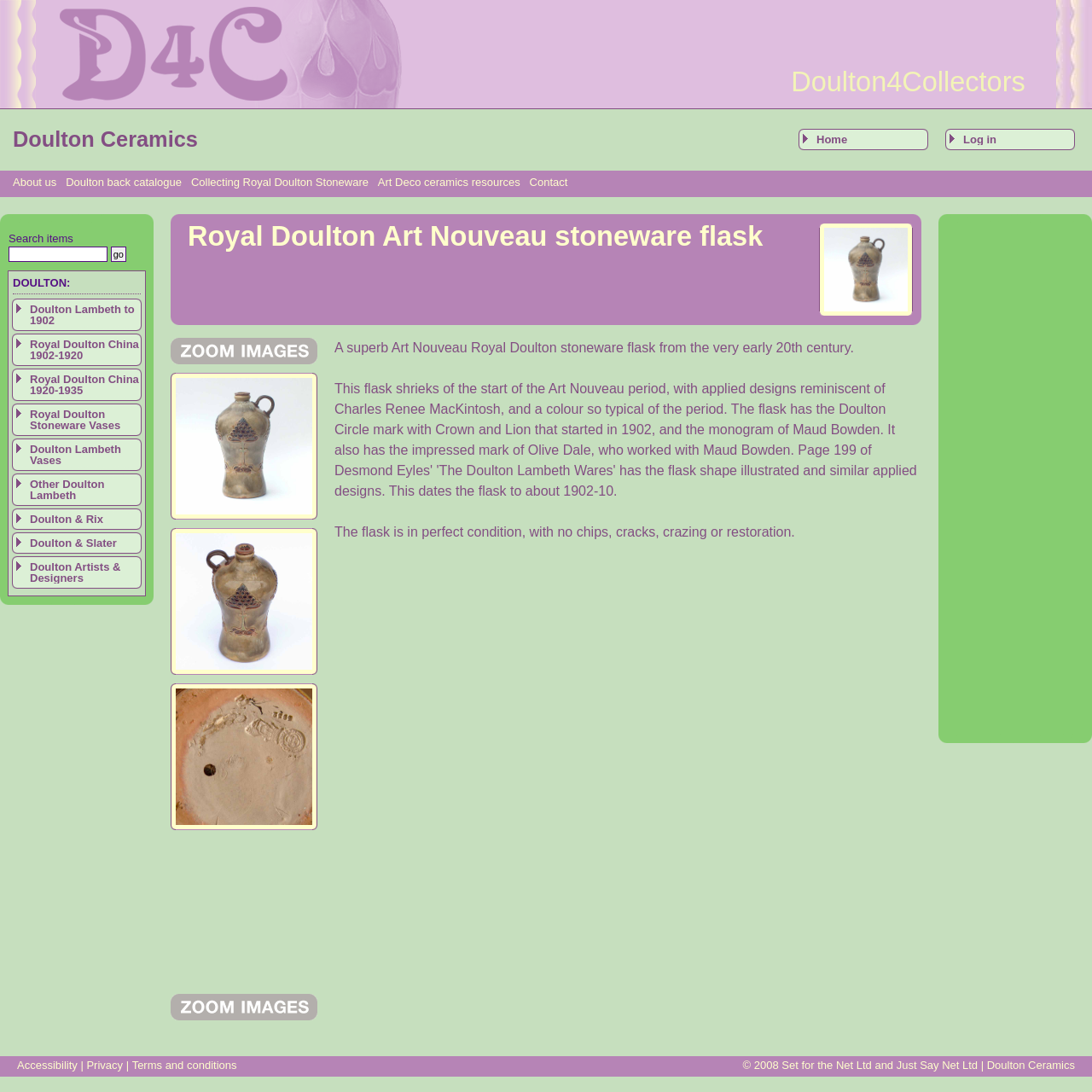Locate the bounding box coordinates of the element that needs to be clicked to carry out the instruction: "Click the 'Home' link". The coordinates should be given as four float numbers ranging from 0 to 1, i.e., [left, top, right, bottom].

[0.731, 0.118, 0.85, 0.138]